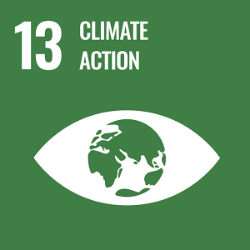Explain the image with as much detail as possible.

The image represents the 13th Sustainable Development Goal: Climate Action, symbolizing the urgent need to combat climate change and its impacts. Featuring a prominent green background, the design includes a stylized eye encircling the Earth, emphasizing vigilance and awareness in environmental efforts. This visual serves as a reminder of the commitment by the Girl Scouts of the USA to promote sustainability by educating their communities about climate change. By 2024, they aim to enhance awareness across their organization and engage in responsible practices that consider climate impacts in decision-making processes.